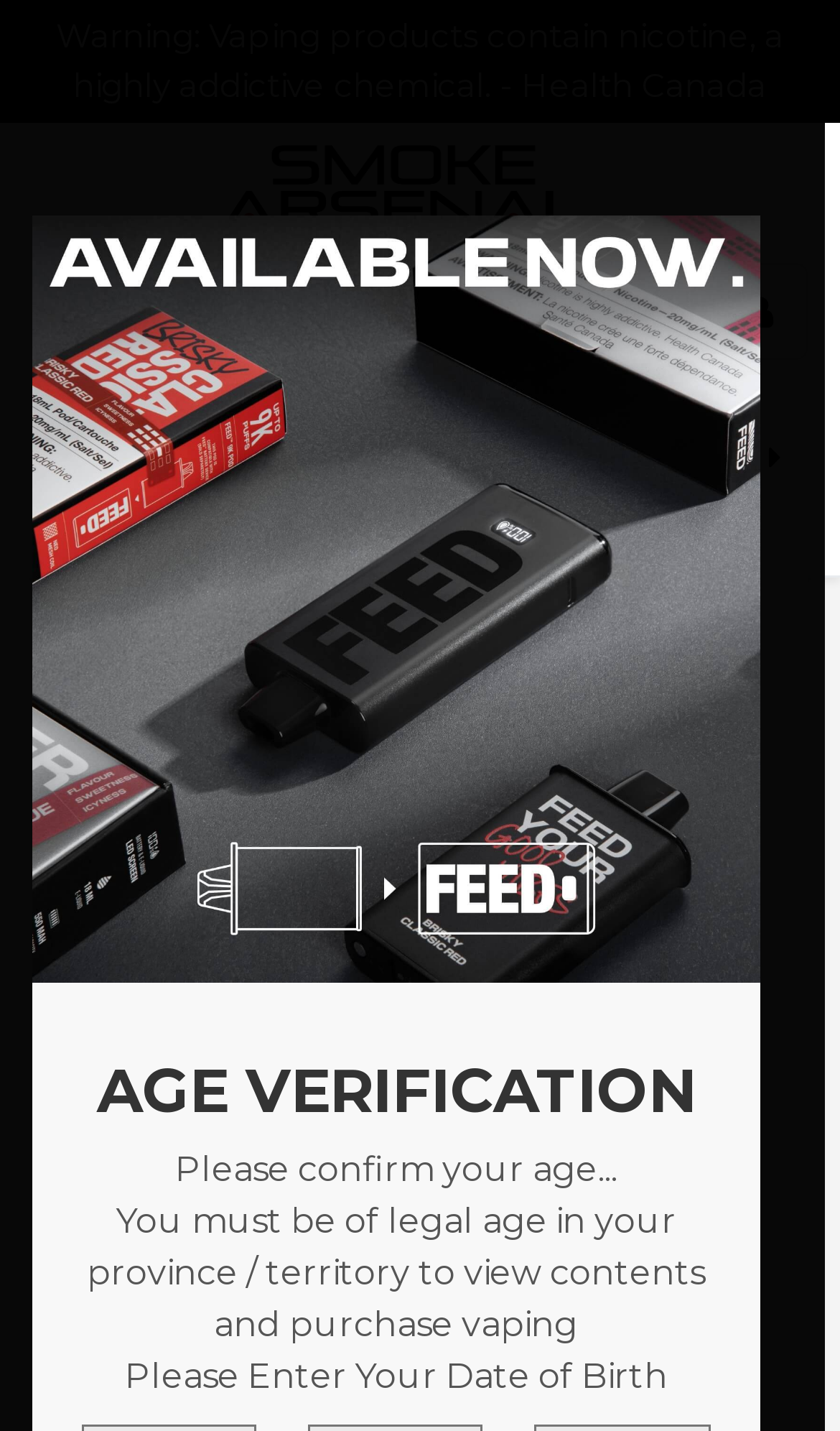Use a single word or phrase to answer the question: What is the name of the product displayed on the page?

Resin Demon Cleaner